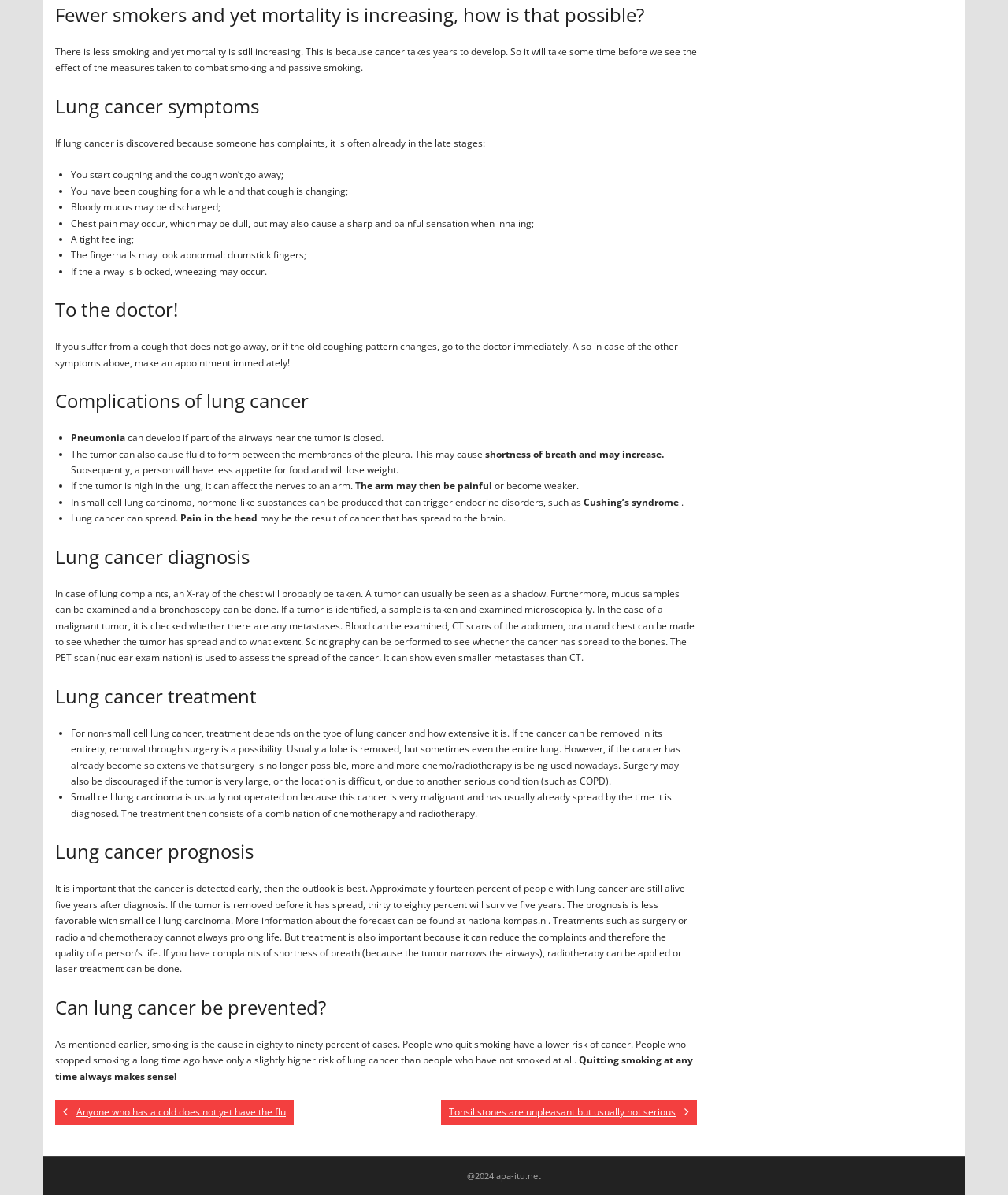What is the main cause of lung cancer?
Examine the screenshot and reply with a single word or phrase.

Smoking